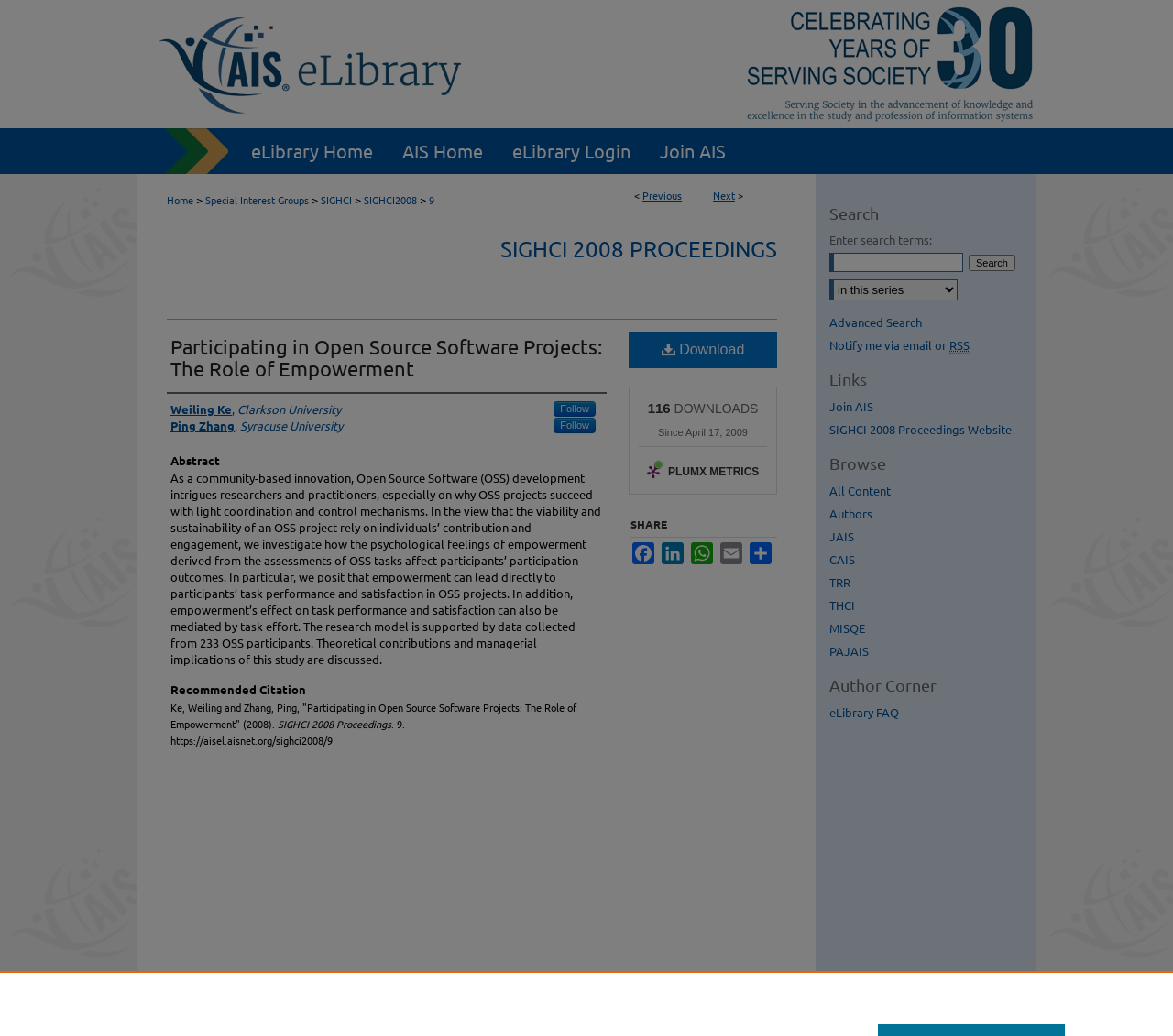Review the image closely and give a comprehensive answer to the question: What is the title of the paper?

I found the title of the paper by looking at the heading element with the text 'Participating in Open Source Software Projects: The Role of Empowerment' which is located at the top of the page.